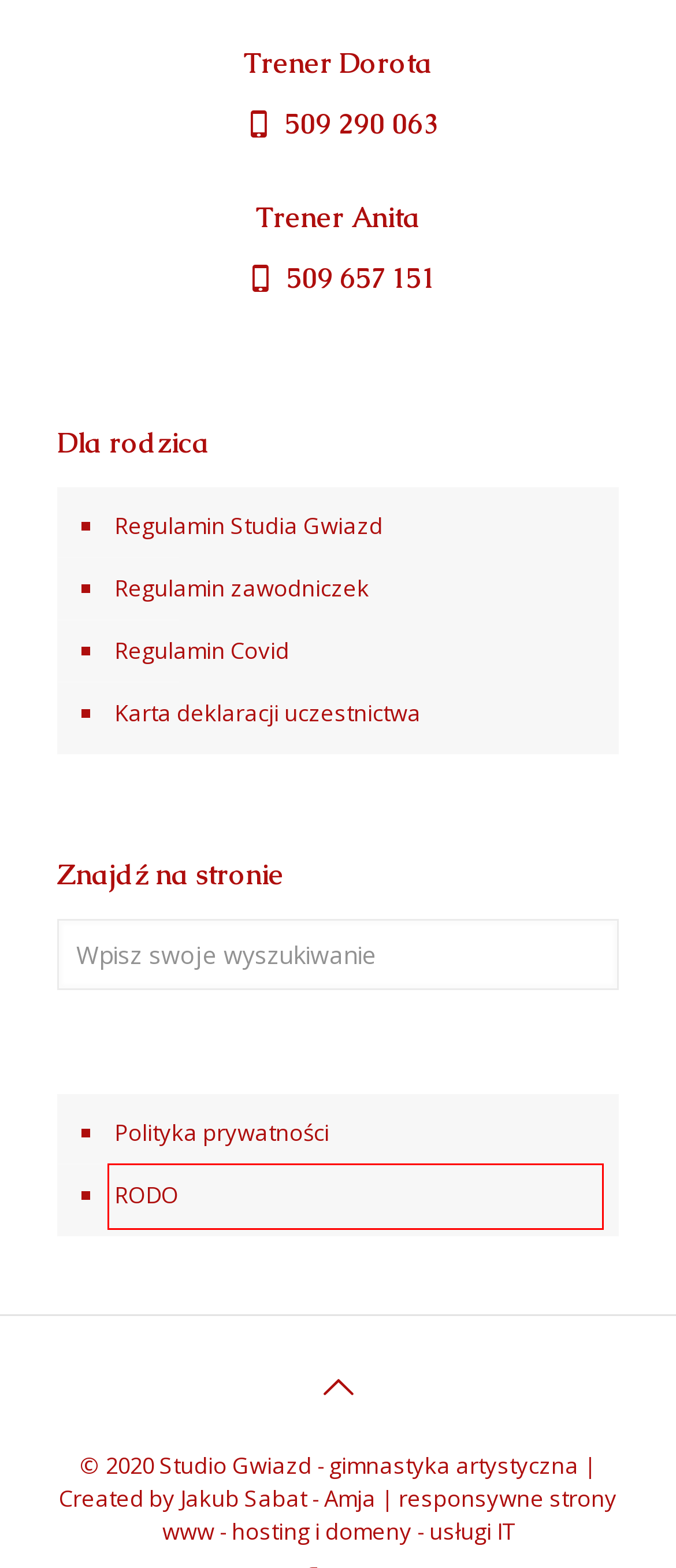Review the webpage screenshot provided, noting the red bounding box around a UI element. Choose the description that best matches the new webpage after clicking the element within the bounding box. The following are the options:
A. Regulamin Covid - Studio Gwiazd - Gimnastyka Artystyczna
B. Cougar Dating - Find Your Cougar Online
C. O nas - Studio Gwiazd - Gimnastyka Artystyczna
D. Polityka prywatności - Studio Gwiazd - Gimnastyka Artystyczna
E. Regulamin Studia Gwiazd - Studio Gwiazd - Gimnastyka Artystyczna
F. Türkiye'deki Sah Web Sites - Studio Gwiazd - Gimnastyka Artystyczna
G. Regulamin zawodniczek - Studio Gwiazd - Gimnastyka Artystyczna
H. RODO - Studio Gwiazd - Gimnastyka Artystyczna

H